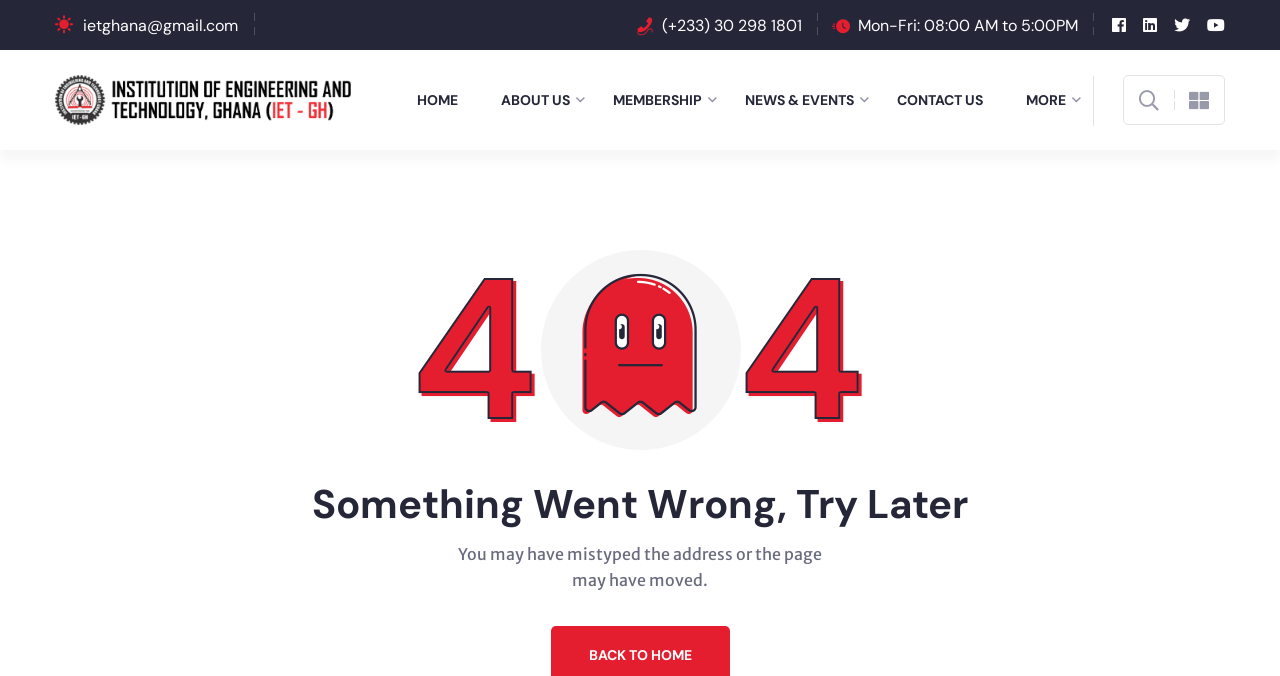Respond to the following query with just one word or a short phrase: 
How many social media links are there?

4